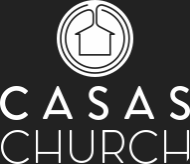What is the font style of the church's name?
Please answer the question with a detailed and comprehensive explanation.

The name 'CASAS CHURCH' is rendered in bold, uppercase letters, emphasizing the church's name and presence.